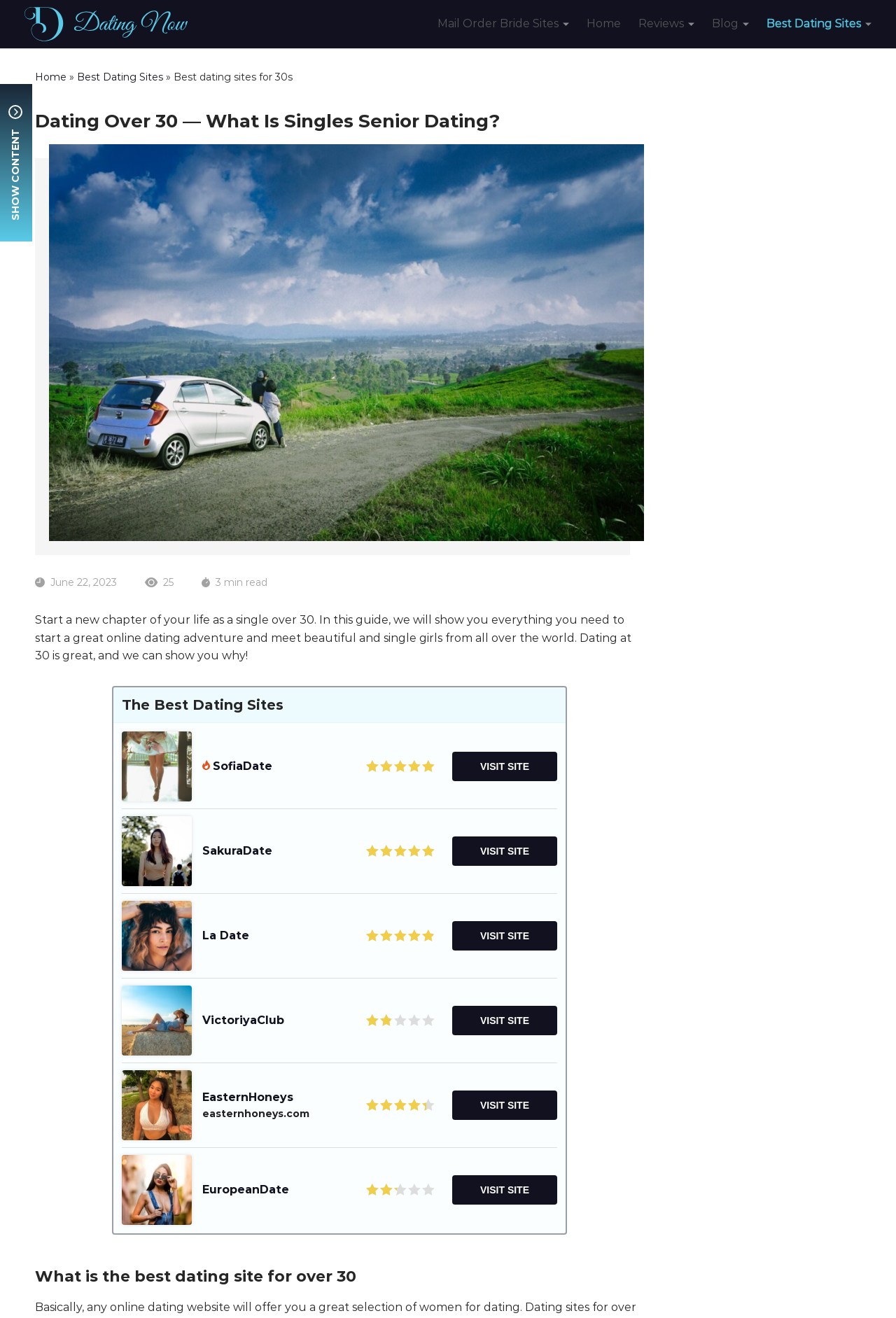Can you give a comprehensive explanation to the question given the content of the image?
How many dating sites are listed on this page?

By examining the webpage's content, I count five dating sites listed, each with a 'Visit Site' button and a logo, including SofiaDate, SakuraDate, La Date, VictoriyaClub, and EasternHoneys.